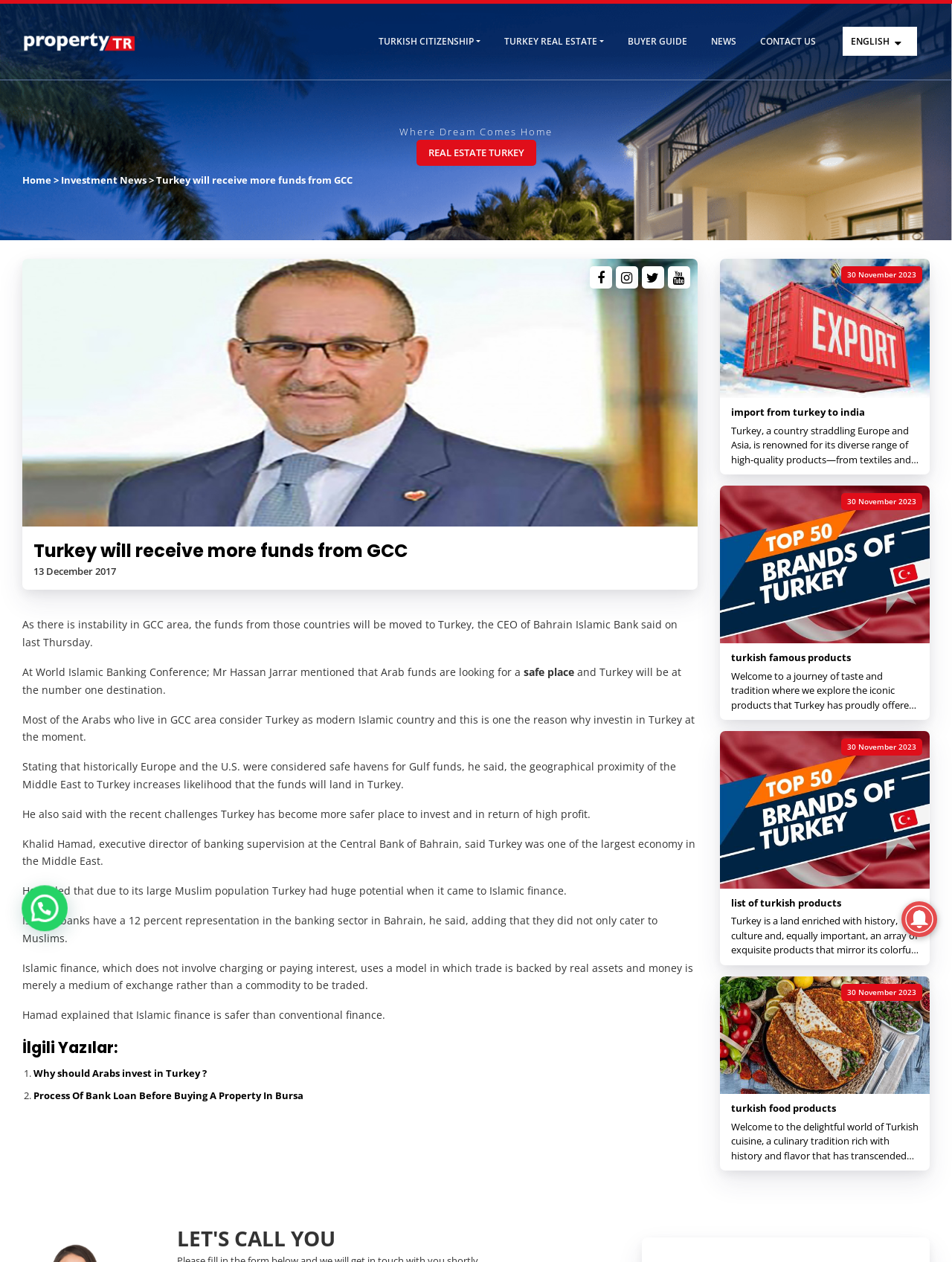Determine the bounding box coordinates of the clickable region to carry out the instruction: "Read the related article 'Why should Arabs invest in Turkey?'".

[0.035, 0.845, 0.217, 0.856]